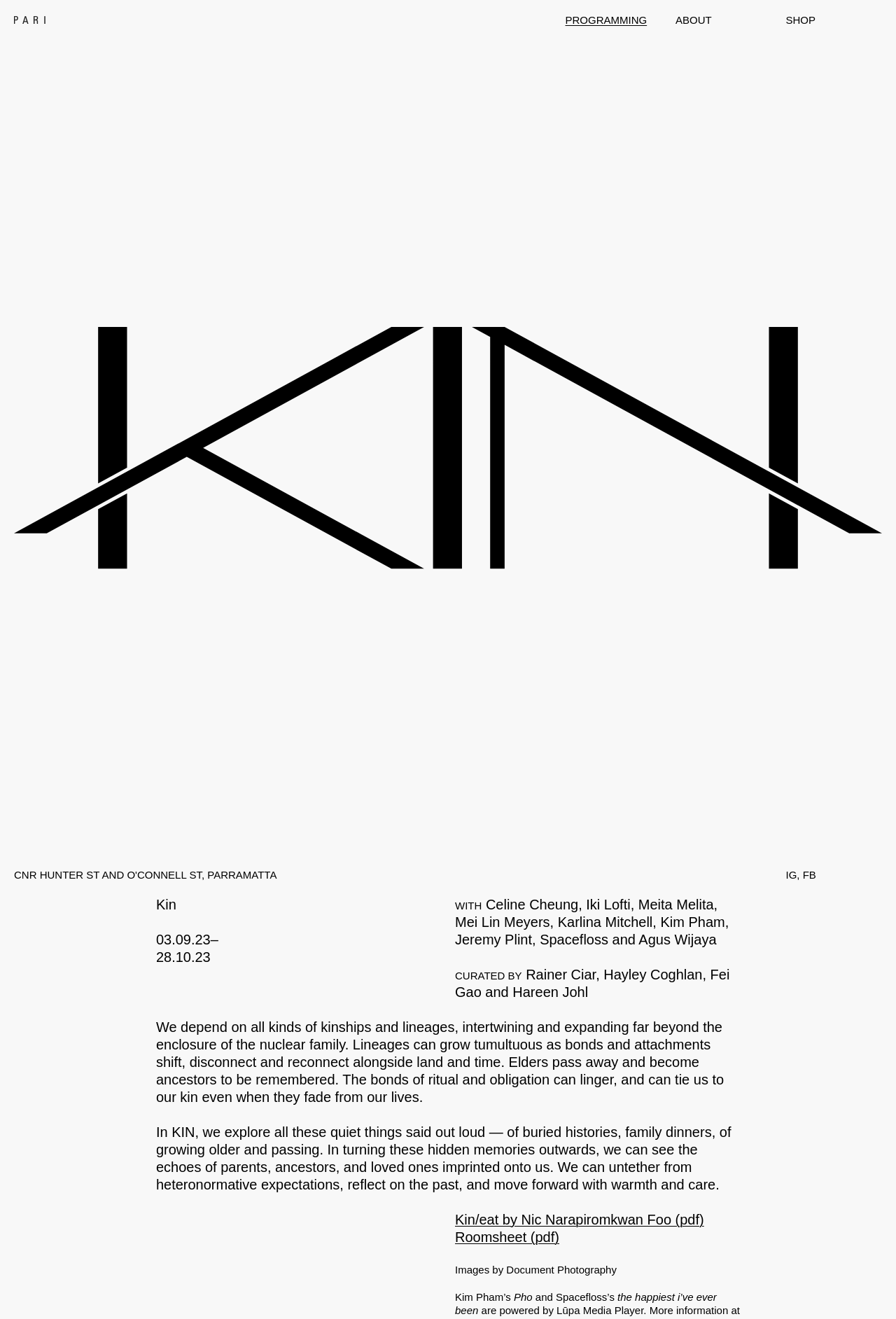Provide the bounding box coordinates of the HTML element described by the text: "Roomsheet (pdf)".

[0.508, 0.932, 0.624, 0.944]